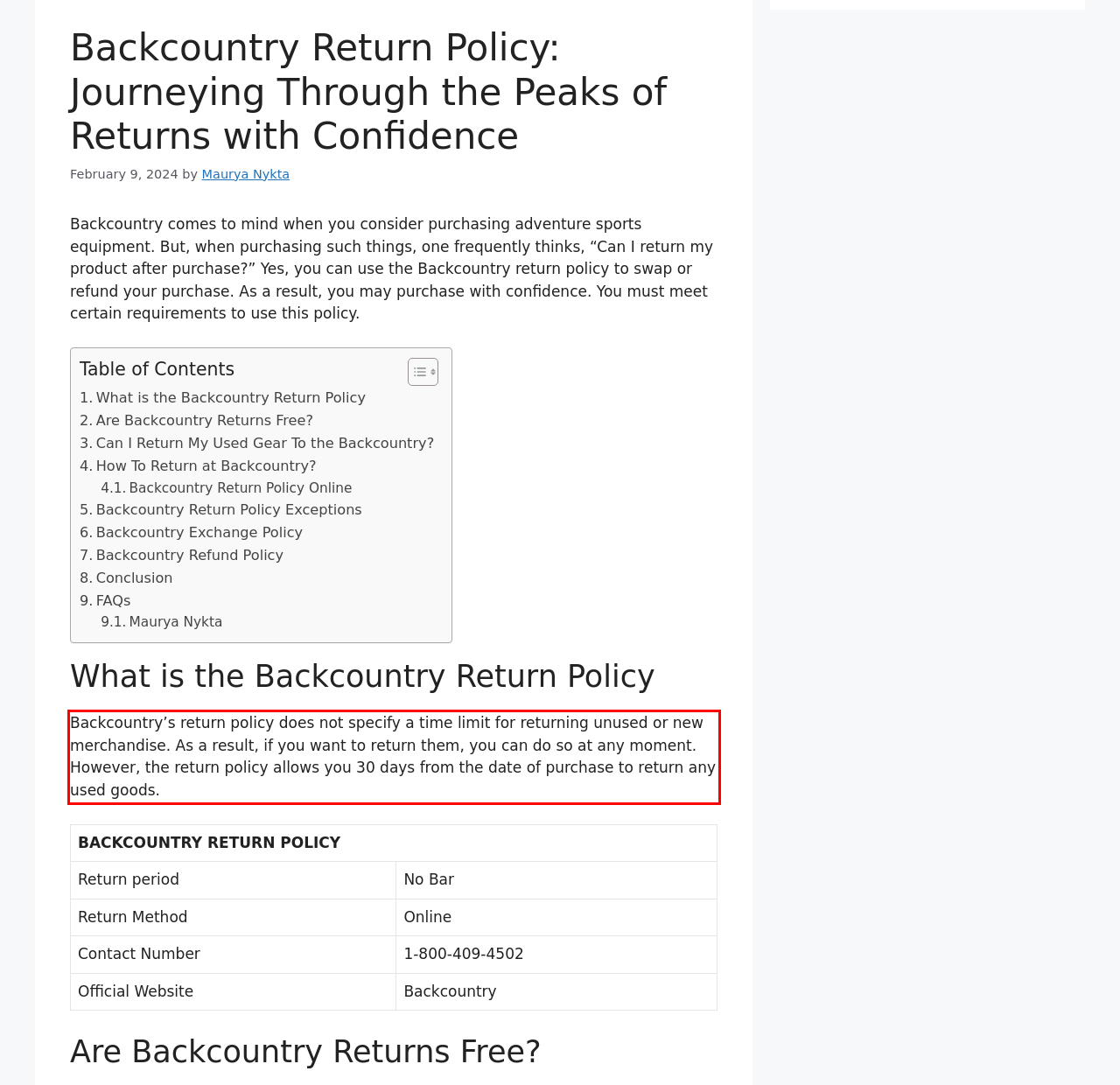Within the screenshot of the webpage, there is a red rectangle. Please recognize and generate the text content inside this red bounding box.

Backcountry’s return policy does not specify a time limit for returning unused or new merchandise. As a result, if you want to return them, you can do so at any moment. However, the return policy allows you 30 days from the date of purchase to return any used goods.